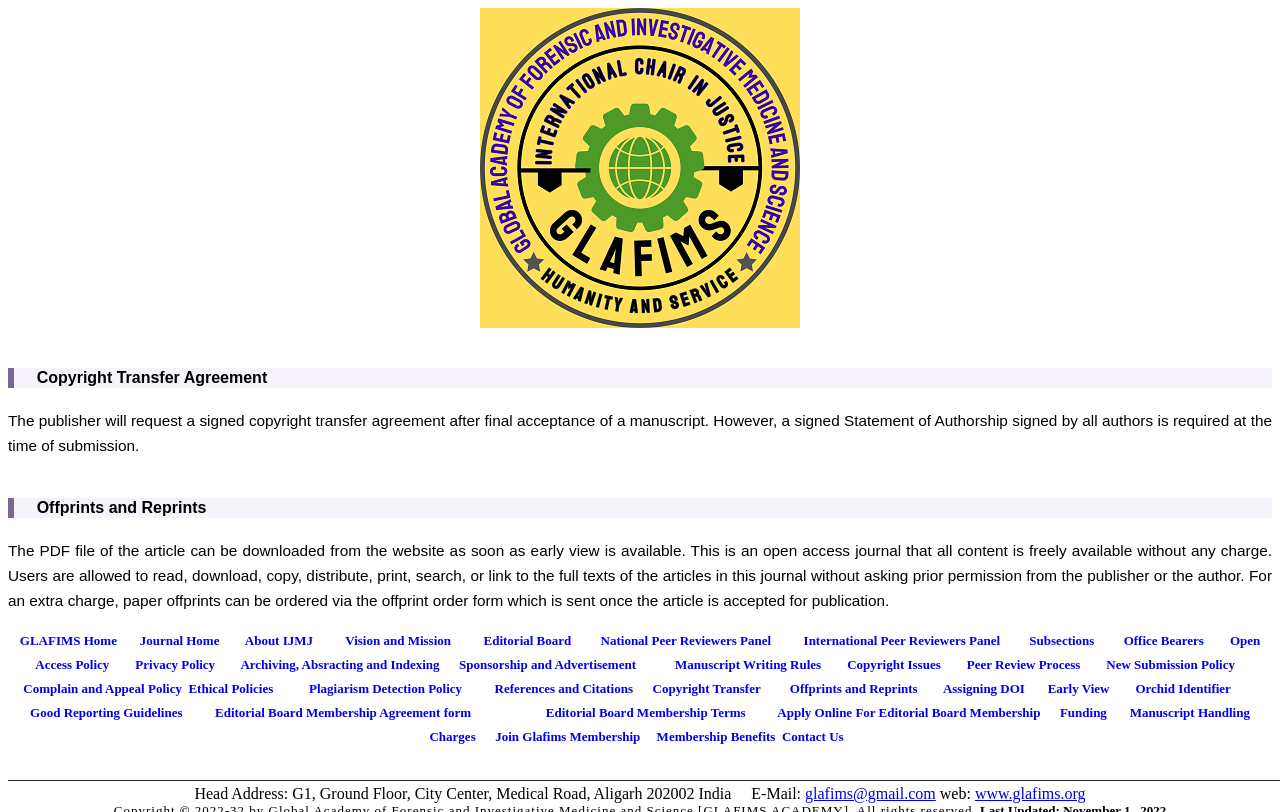Please determine the bounding box coordinates of the element's region to click for the following instruction: "Click the 'Citera' button".

None